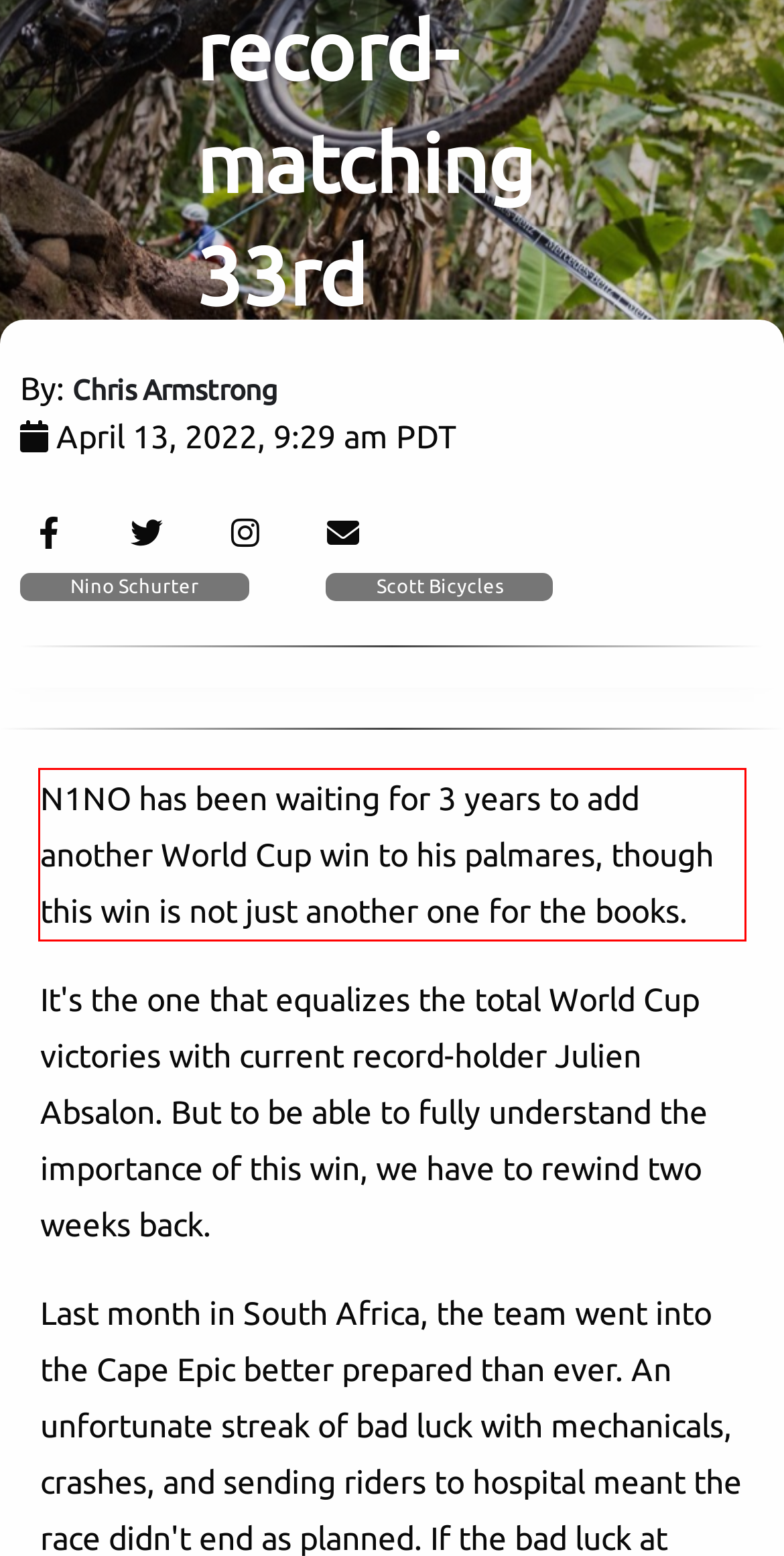You are provided with a screenshot of a webpage containing a red bounding box. Please extract the text enclosed by this red bounding box.

N1NO has been waiting for 3 years to add another World Cup win to his palmares, though this win is not just another one for the books.